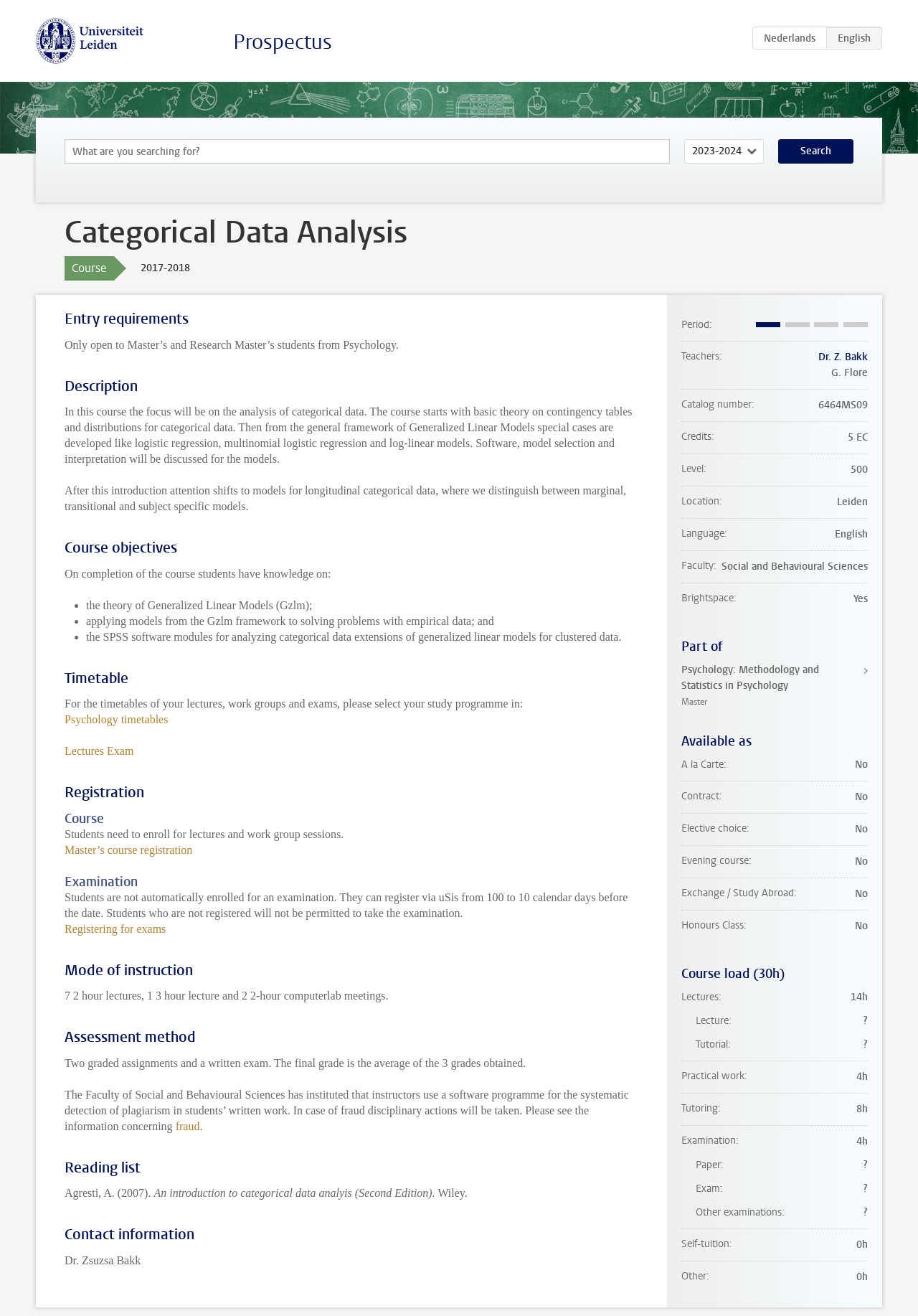Identify the bounding box coordinates of the HTML element based on this description: "Psychology timetables".

[0.07, 0.542, 0.183, 0.551]